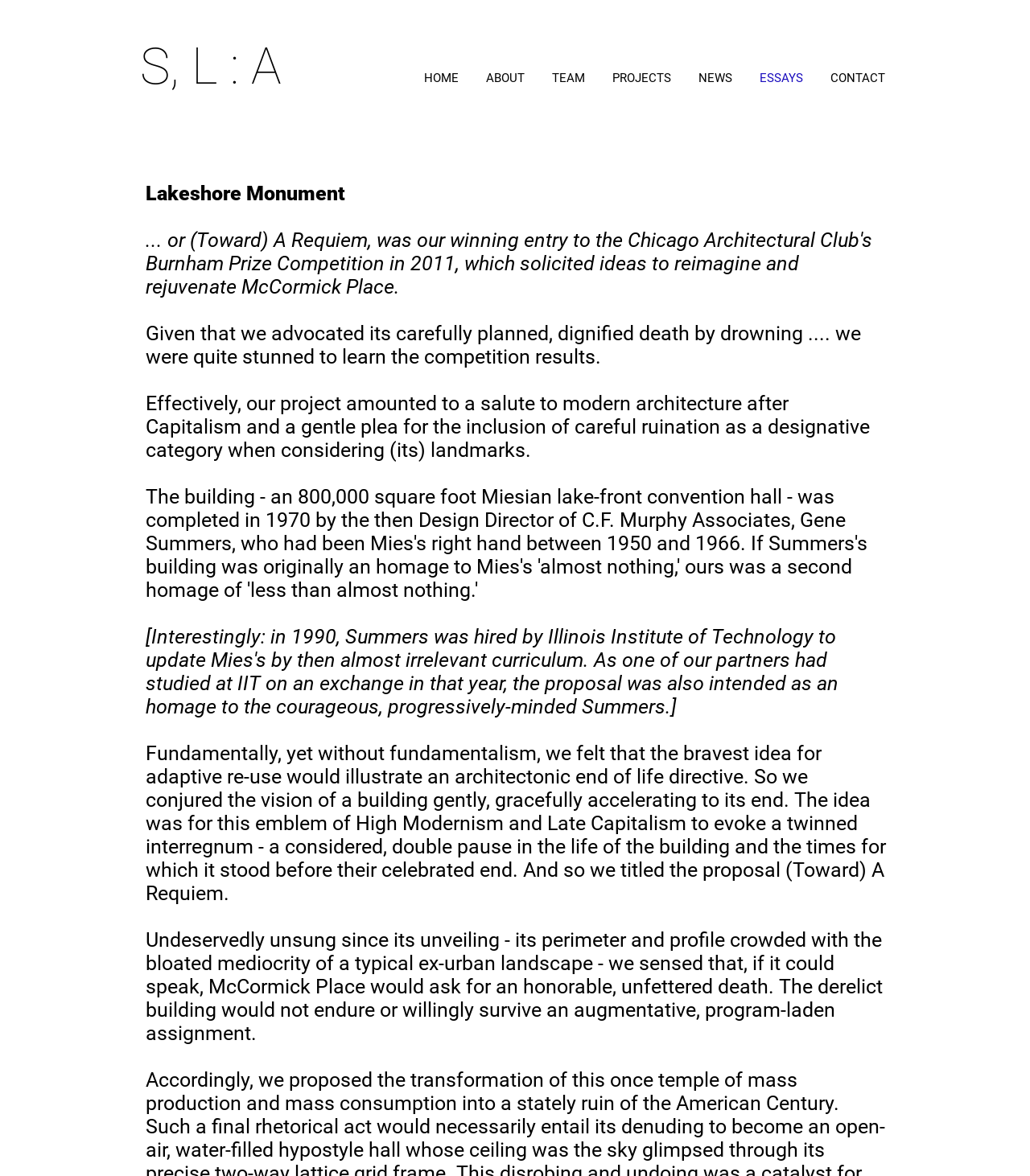Identify the bounding box of the UI element that matches this description: "ABOUT".

[0.459, 0.06, 0.523, 0.073]